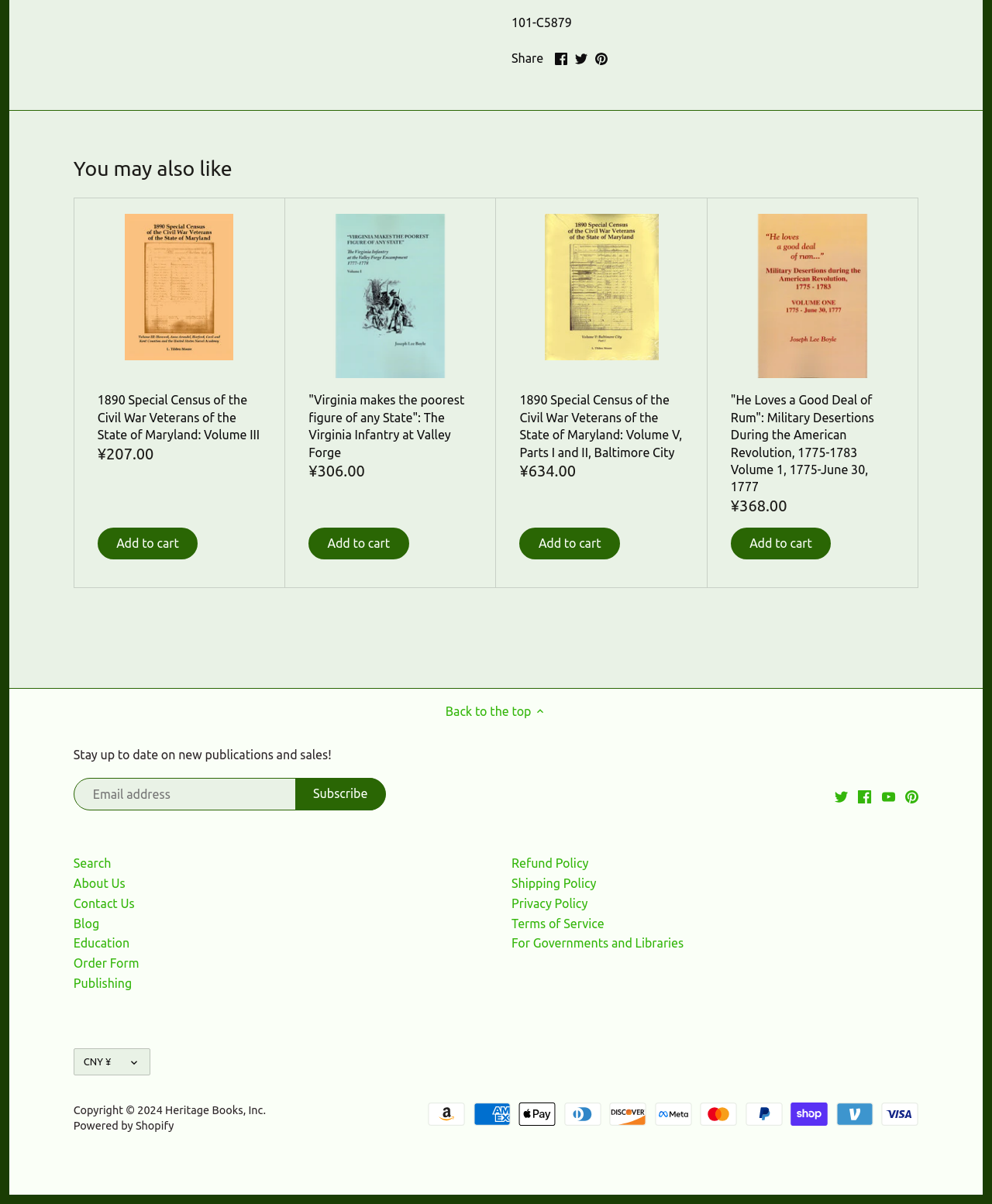Provide the bounding box coordinates in the format (top-left x, top-left y, bottom-right x, bottom-right y). All values are floating point numbers between 0 and 1. Determine the bounding box coordinate of the UI element described as: Right

[0.3, 0.314, 0.325, 0.335]